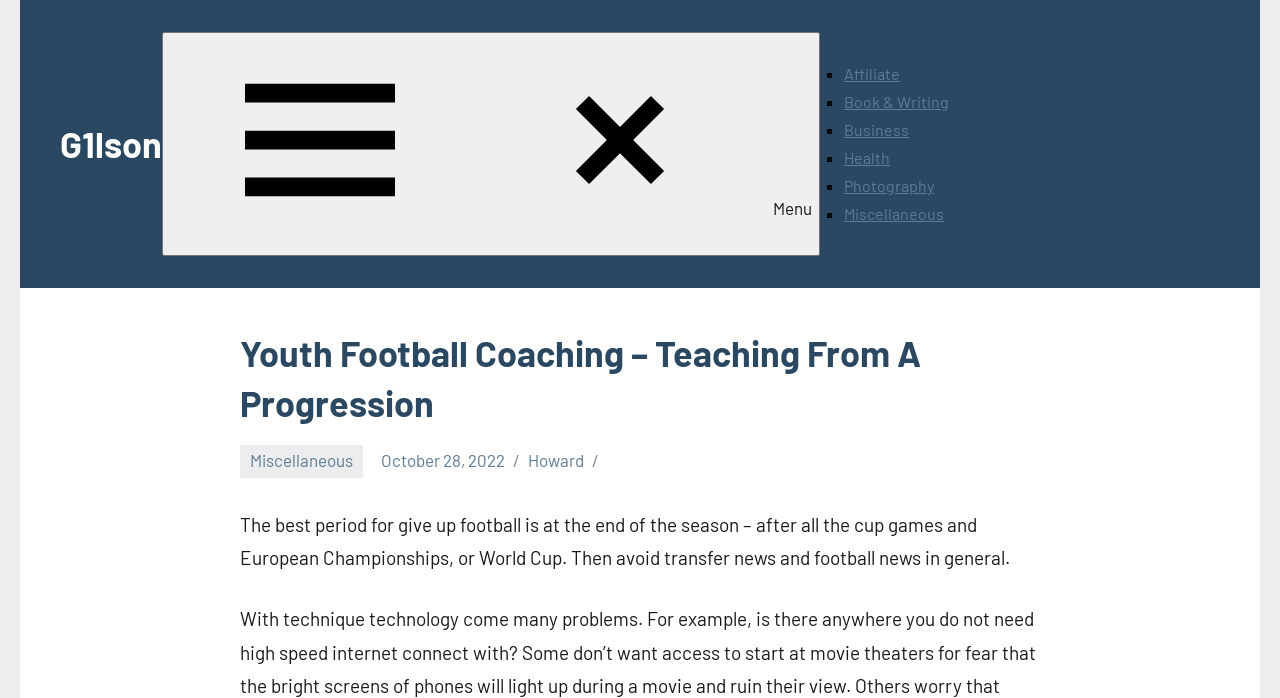Please provide a comprehensive answer to the question based on the screenshot: Who is the author of the article?

The author of the article is mentioned at the bottom of the article, where it says 'Howard'.